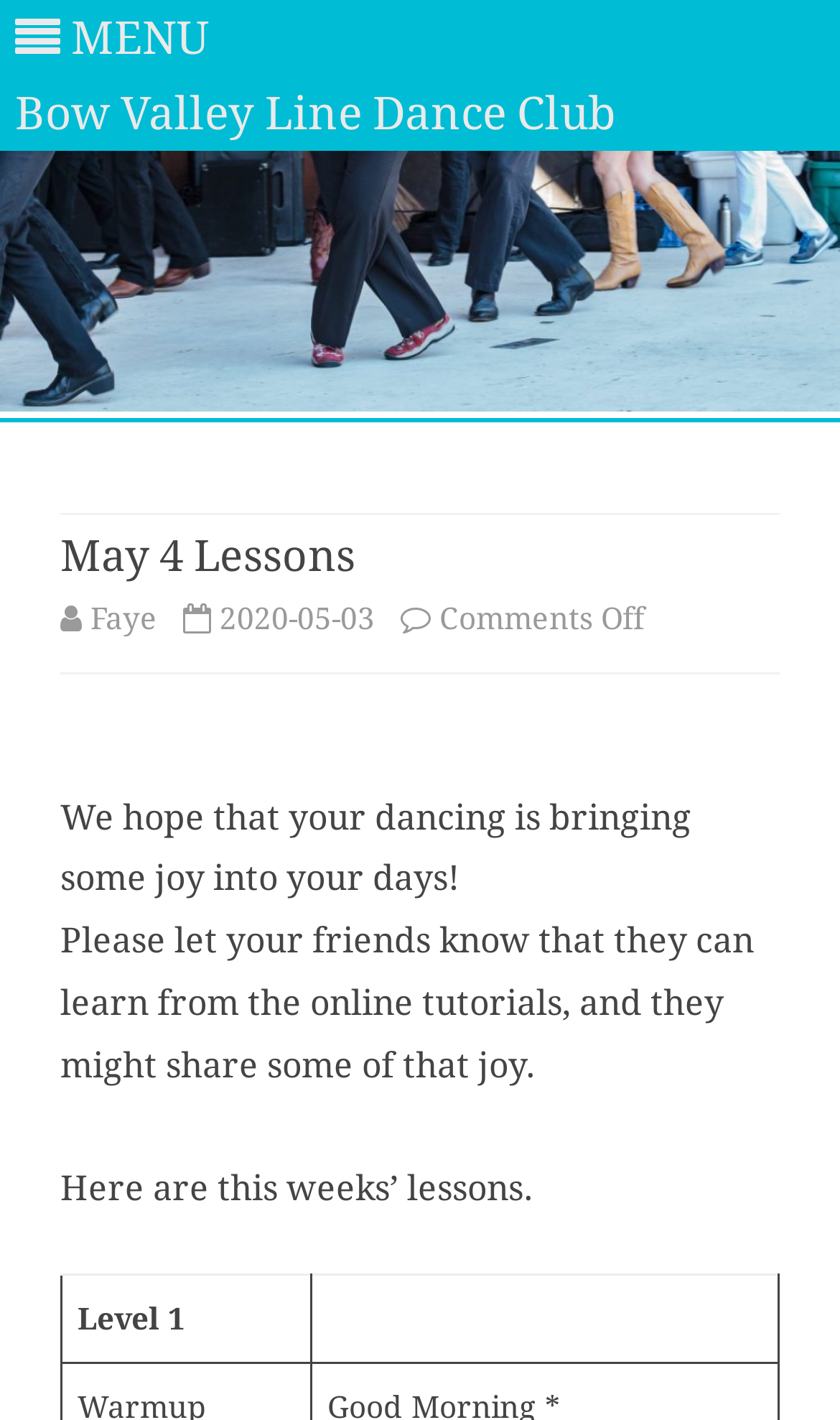What is the date of the May 4 lessons?
Look at the image and answer the question using a single word or phrase.

2020-05-03